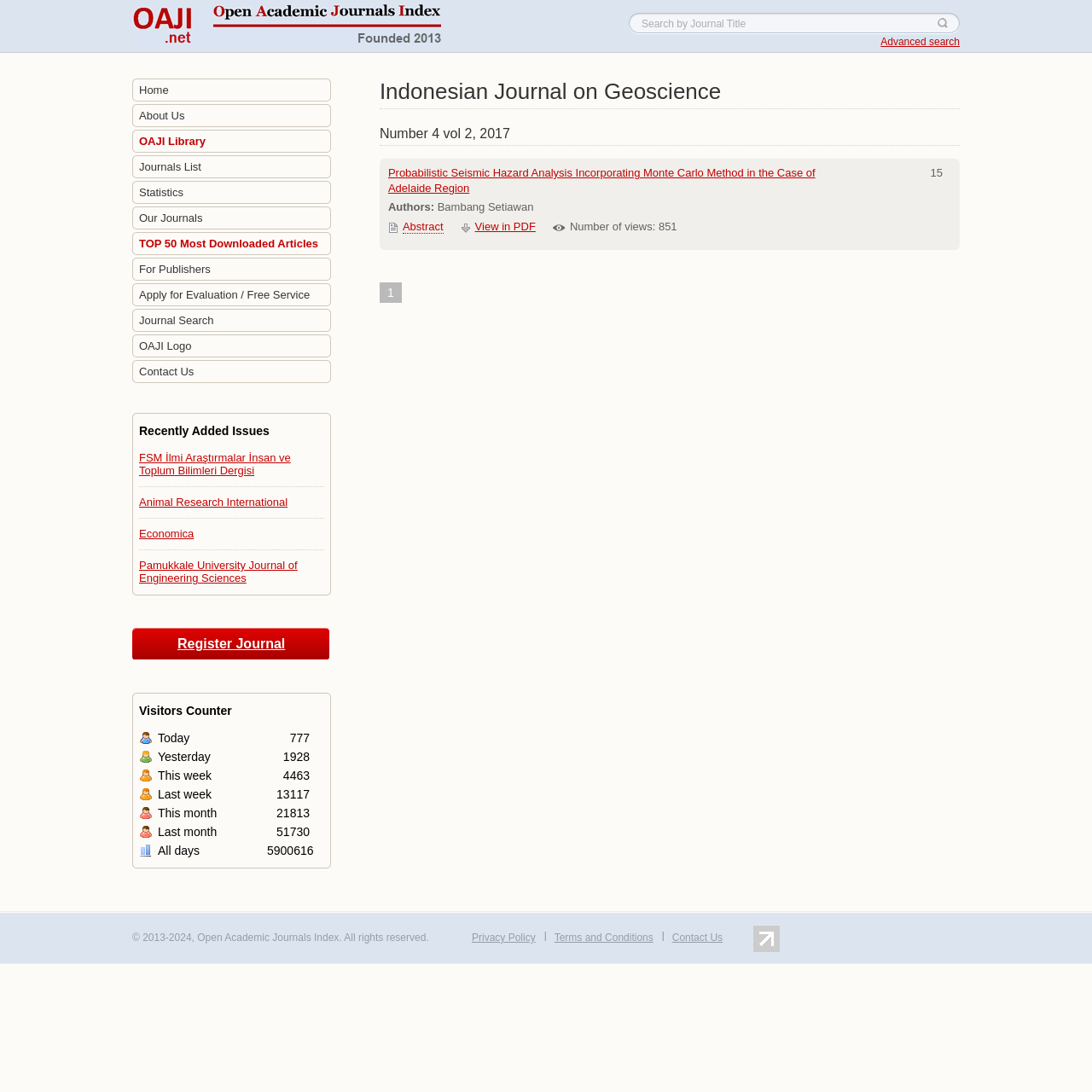What is the link to the 'Advanced search' page?
Provide an in-depth and detailed explanation in response to the question.

The link to the 'Advanced search' page can be found in the link element on the webpage, which is 'Advanced search'.